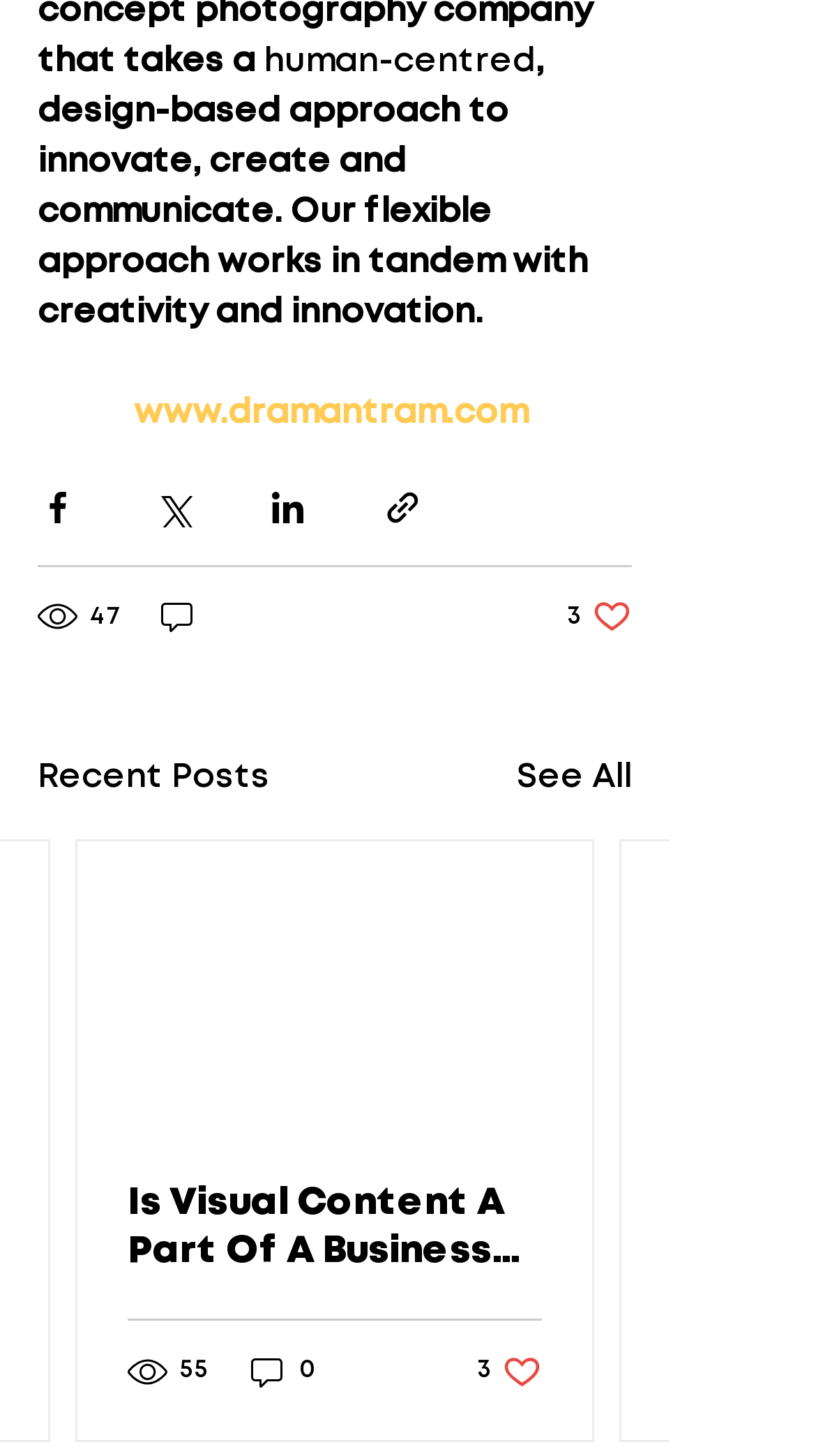From the given element description: "See All", find the bounding box for the UI element. Provide the coordinates as four float numbers between 0 and 1, in the order [left, top, right, bottom].

[0.633, 0.516, 0.774, 0.551]